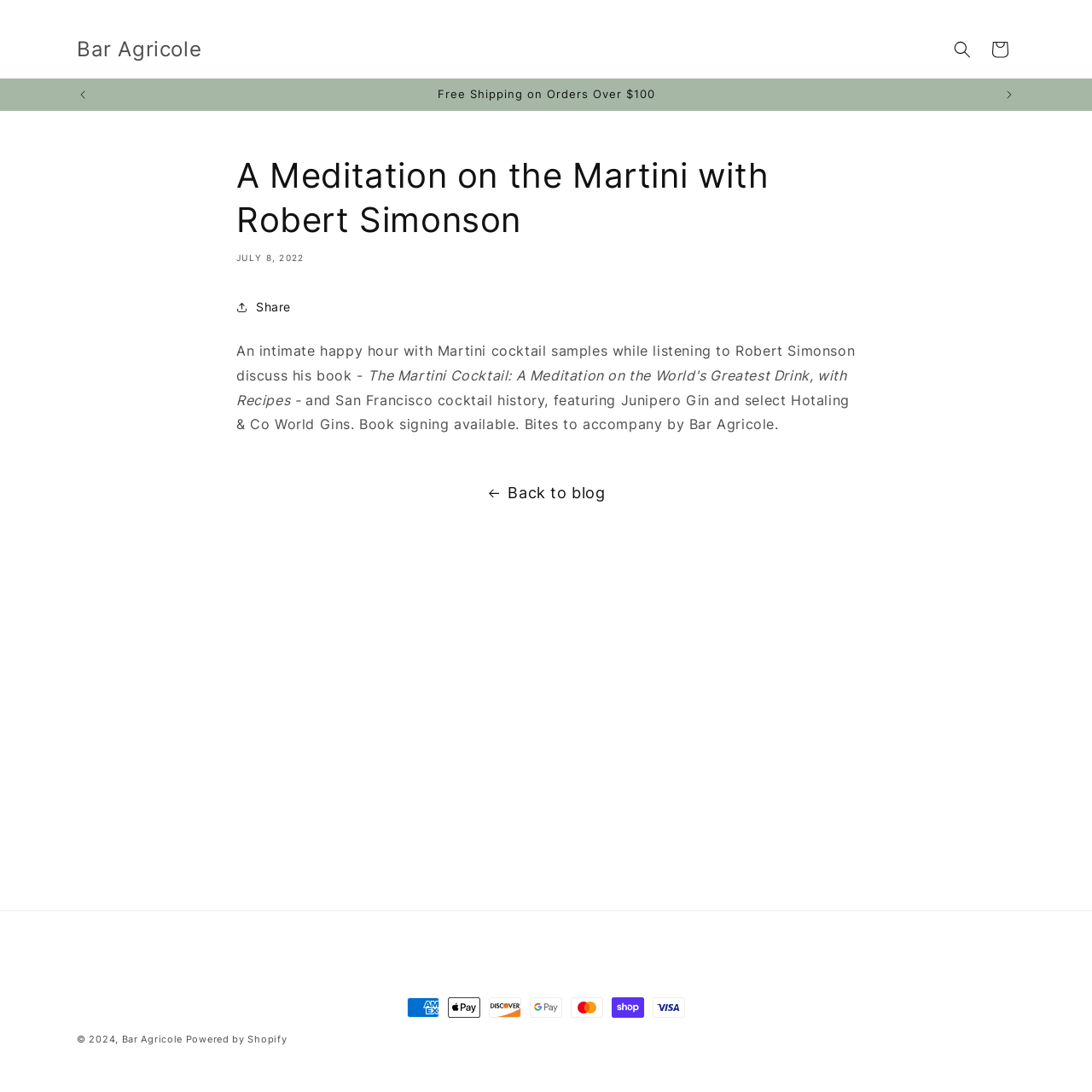Find the bounding box coordinates of the element you need to click on to perform this action: 'Go back to blog'. The coordinates should be represented by four float values between 0 and 1, in the format [left, top, right, bottom].

[0.0, 0.439, 1.0, 0.465]